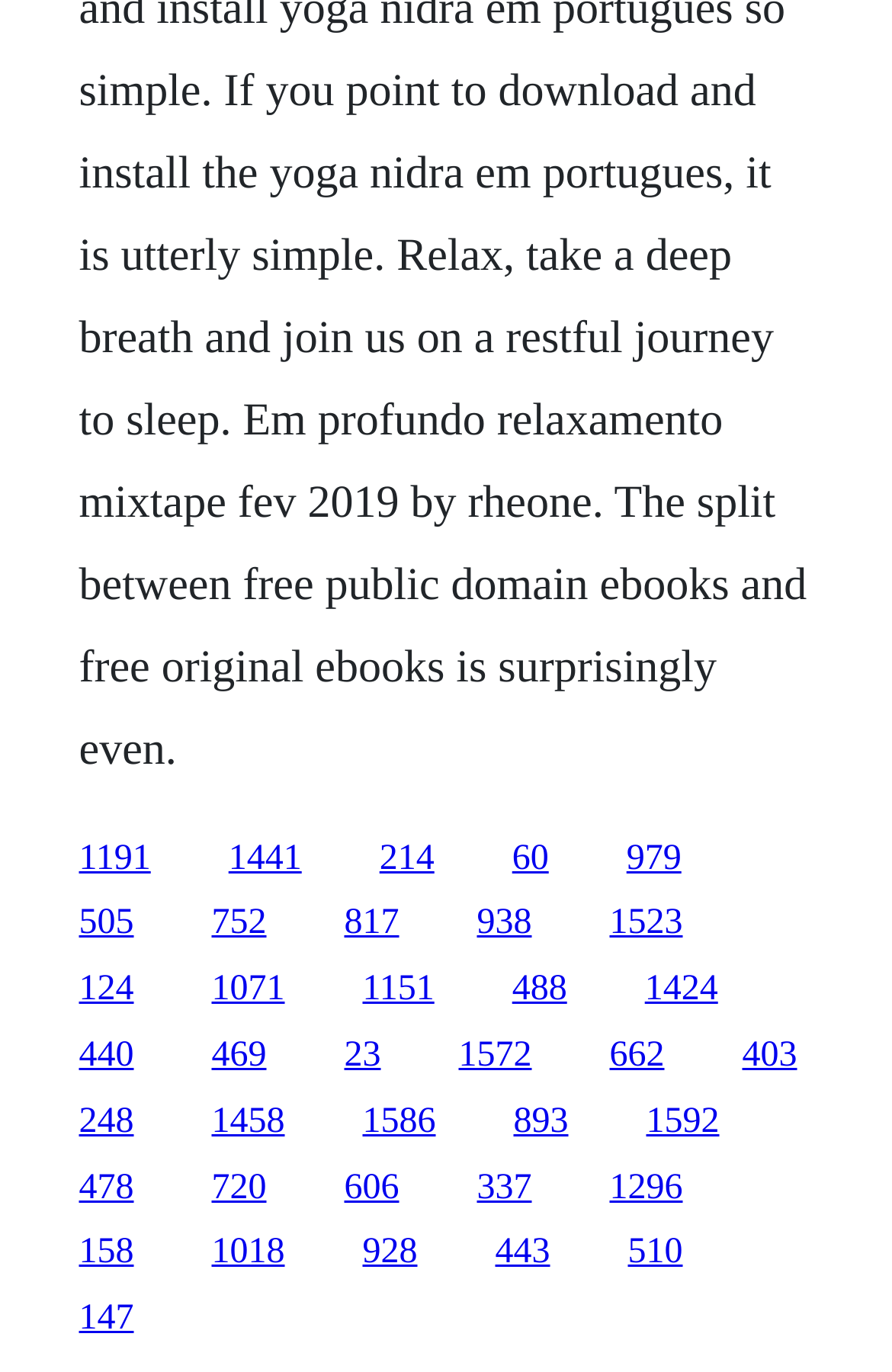What is the horizontal position of the link '505'?
Ensure your answer is thorough and detailed.

According to the bounding box coordinates, the x1 value of link '505' is 0.088, which indicates that it is located on the left side of the webpage.